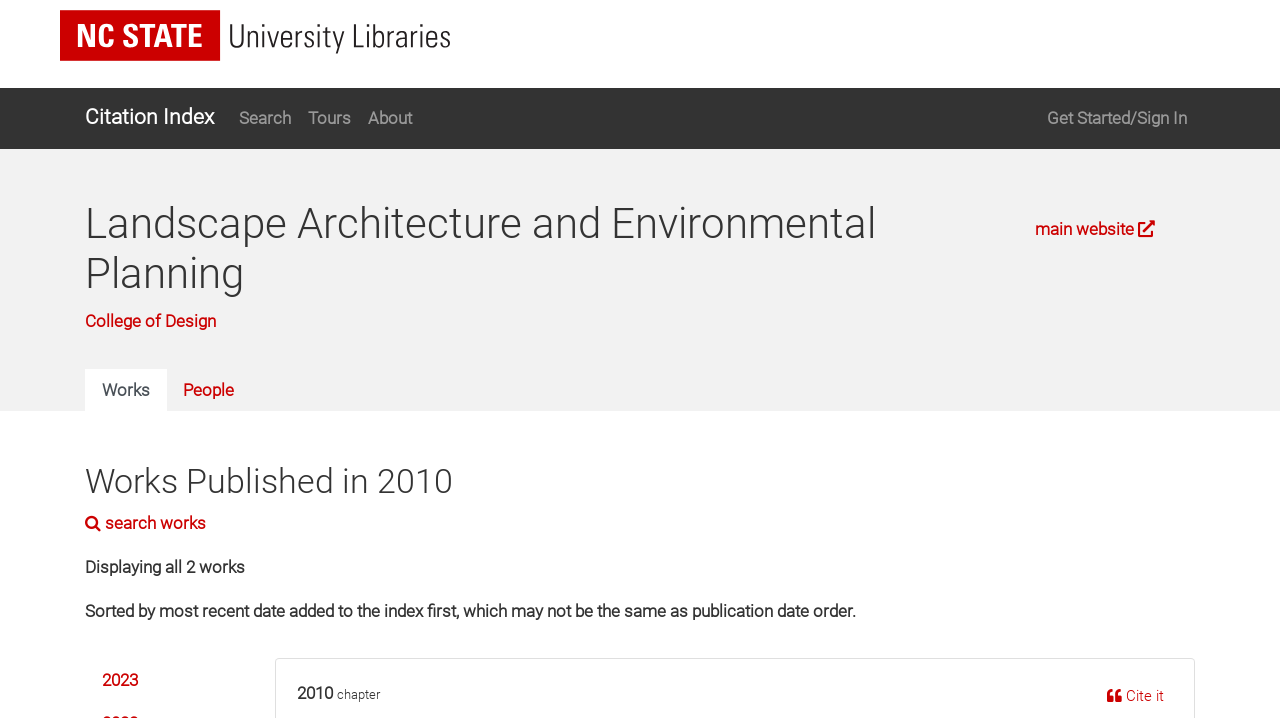What is the purpose of the button with the icon?
Look at the image and respond with a single word or a short phrase.

Cite it